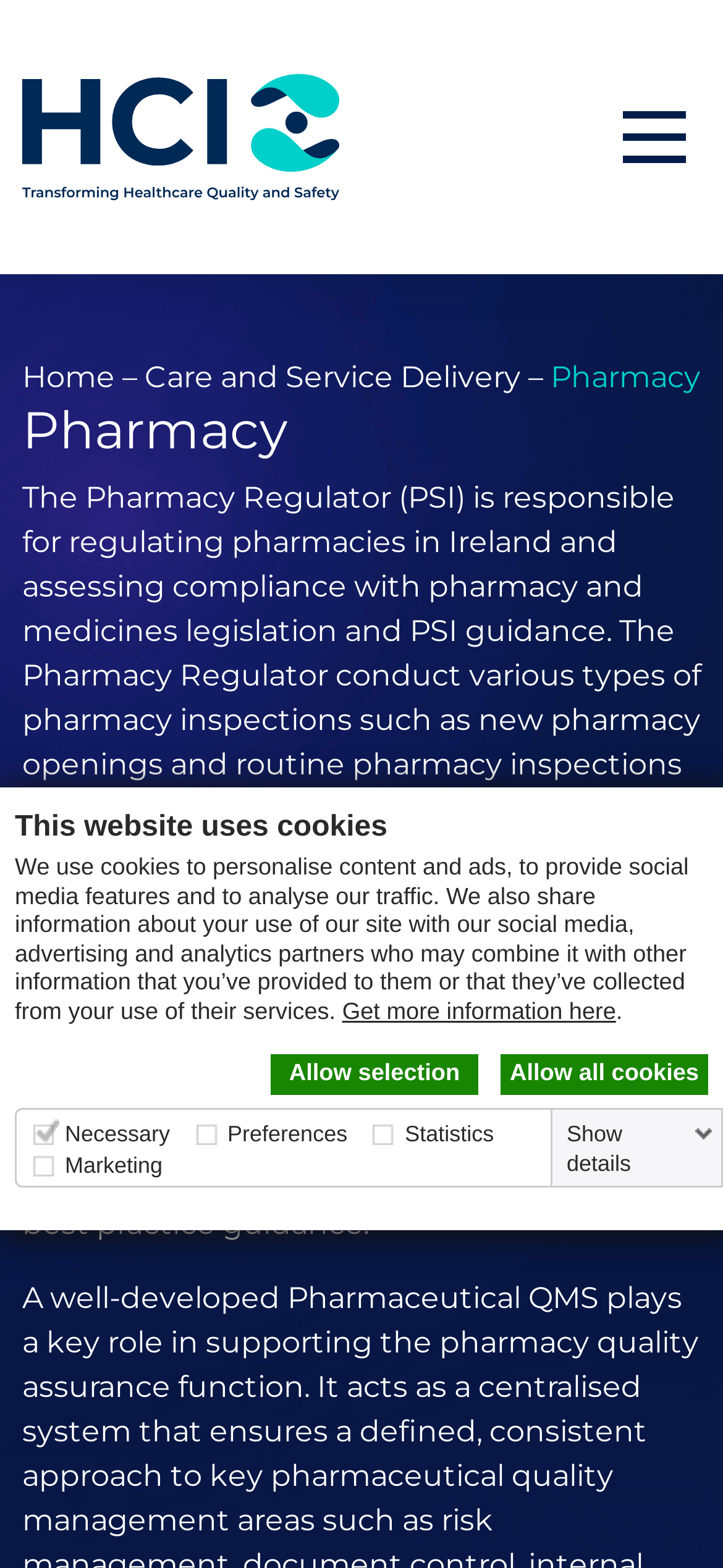What is the main topic of the webpage?
Please provide a comprehensive answer based on the contents of the image.

The webpage appears to be focused on pharmacy regulatory compliance and the importance of having a well-developed Pharmaceutical Quality Management System (QMS) in place to ensure compliance with regulations and standards.